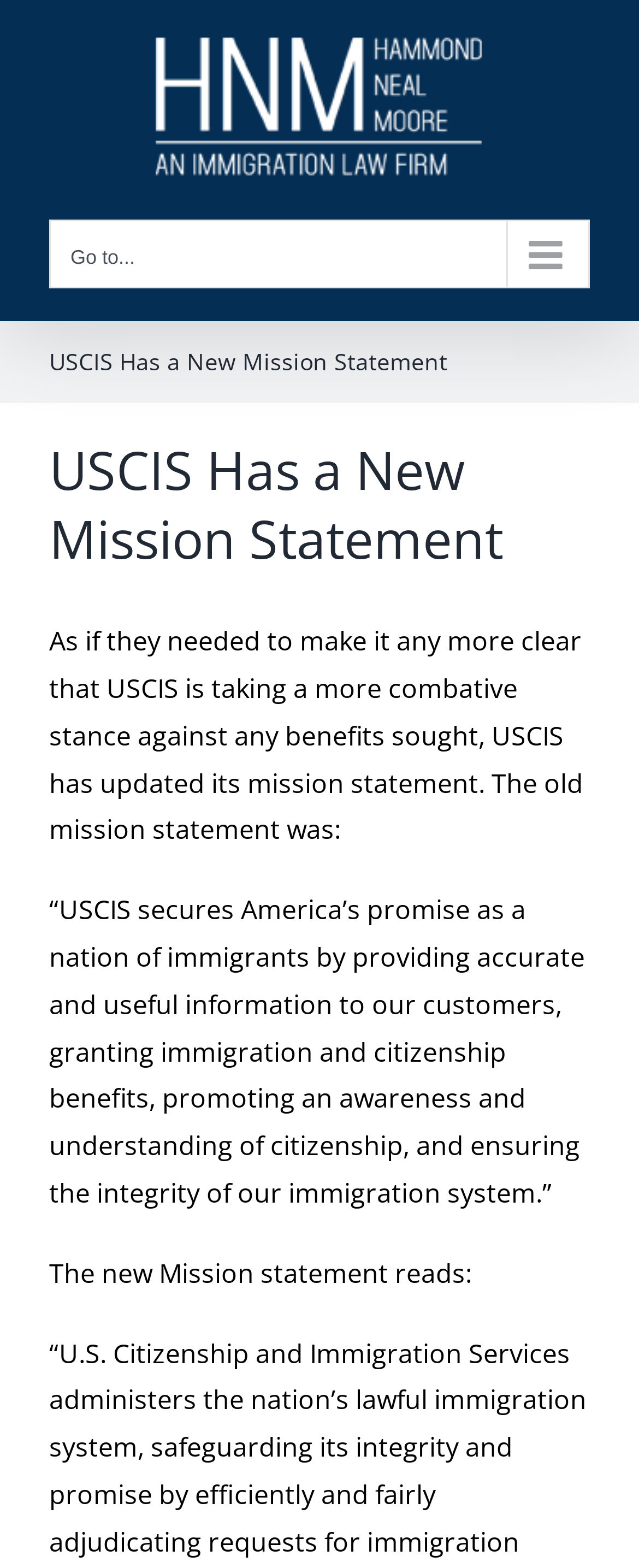How many paragraphs of text are there?
Answer the question in a detailed and comprehensive manner.

There are three paragraphs of text on the webpage, each separated by a line break. The first paragraph starts with 'As if they needed to make it any more clear...', the second paragraph is the old mission statement, and the third paragraph starts with 'The new Mission statement reads:'.